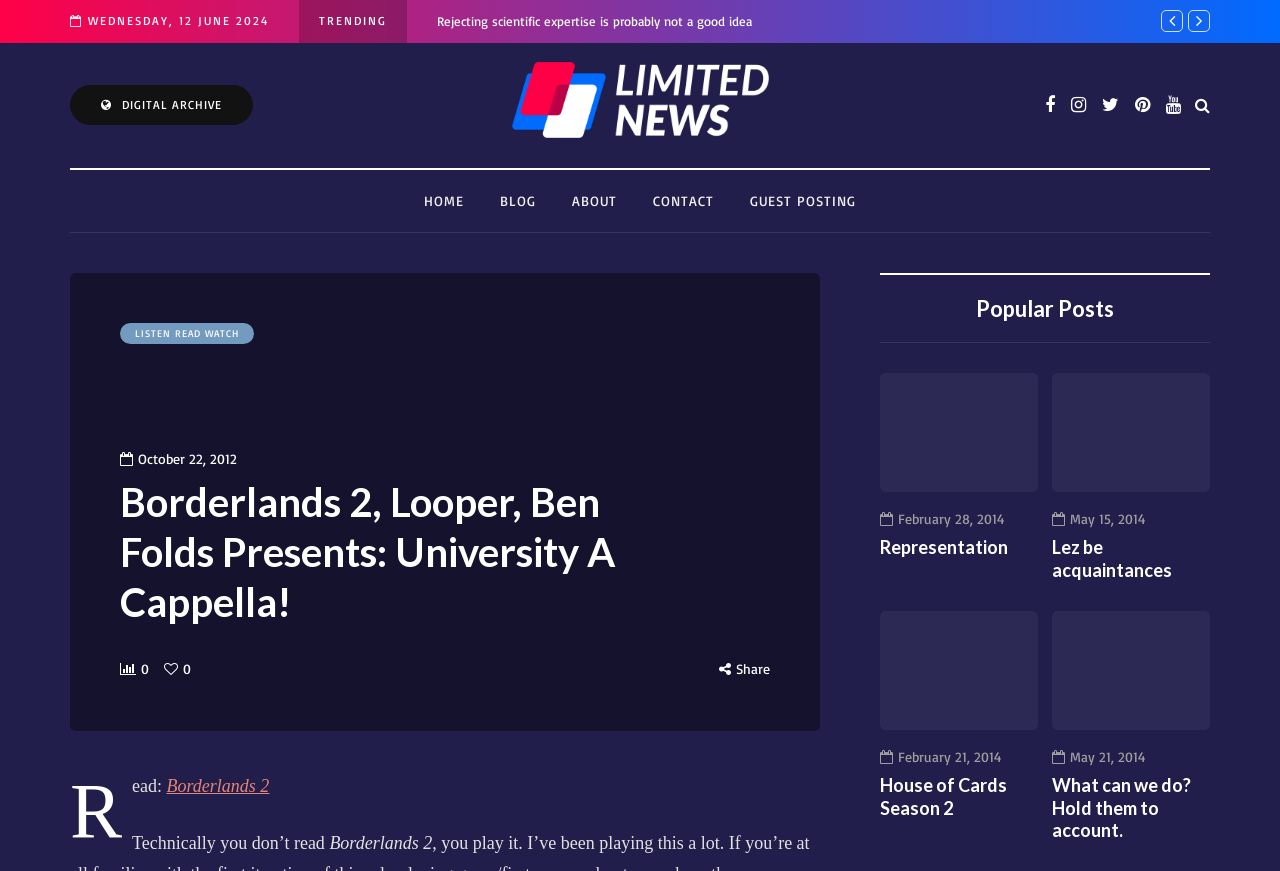Identify the main heading from the webpage and provide its text content.

Borderlands 2, Looper, Ben Folds Presents: University A Cappella!